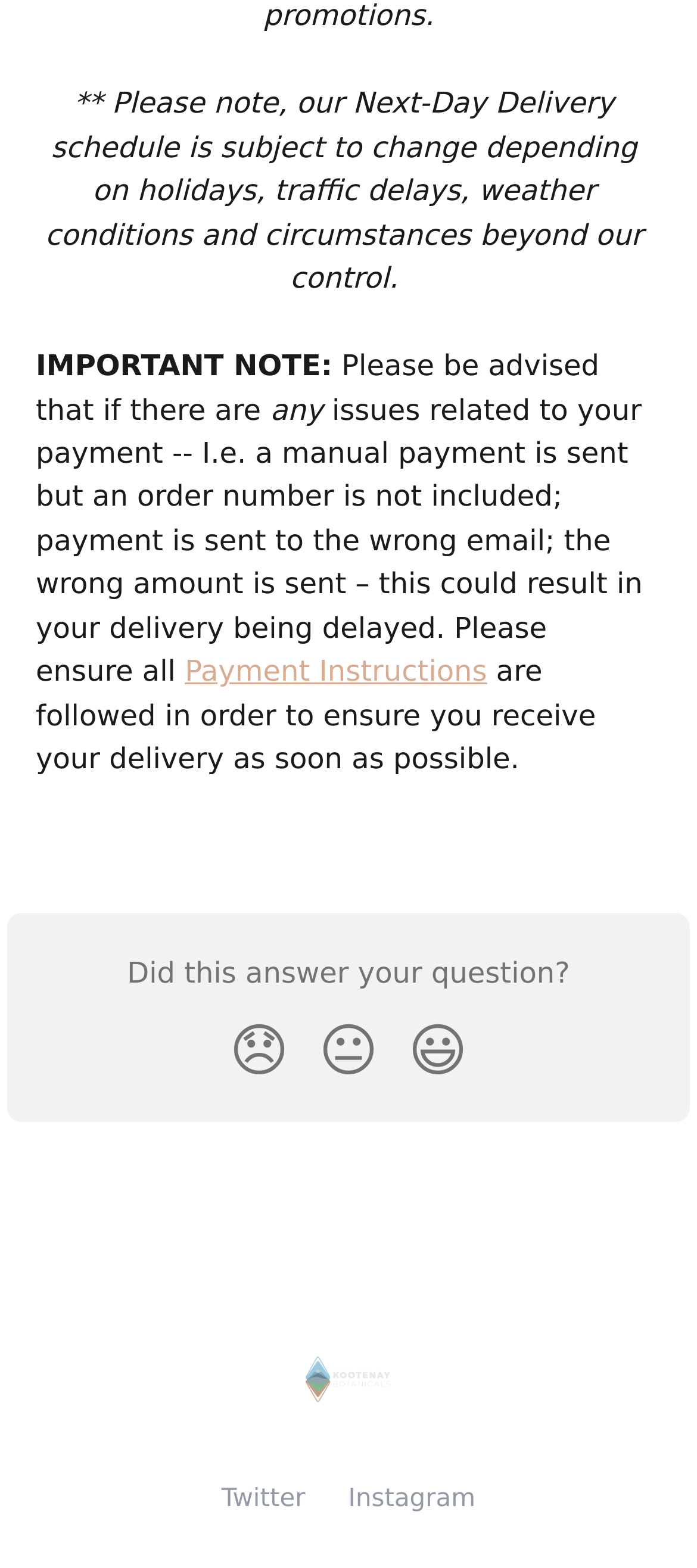What is the support link at the bottom?
Using the information presented in the image, please offer a detailed response to the question.

The support link is located at the bottom of the page, and it is labeled as 'Kootenay Botanicals Support', which likely leads to a support page or contact information for Kootenay Botanicals.